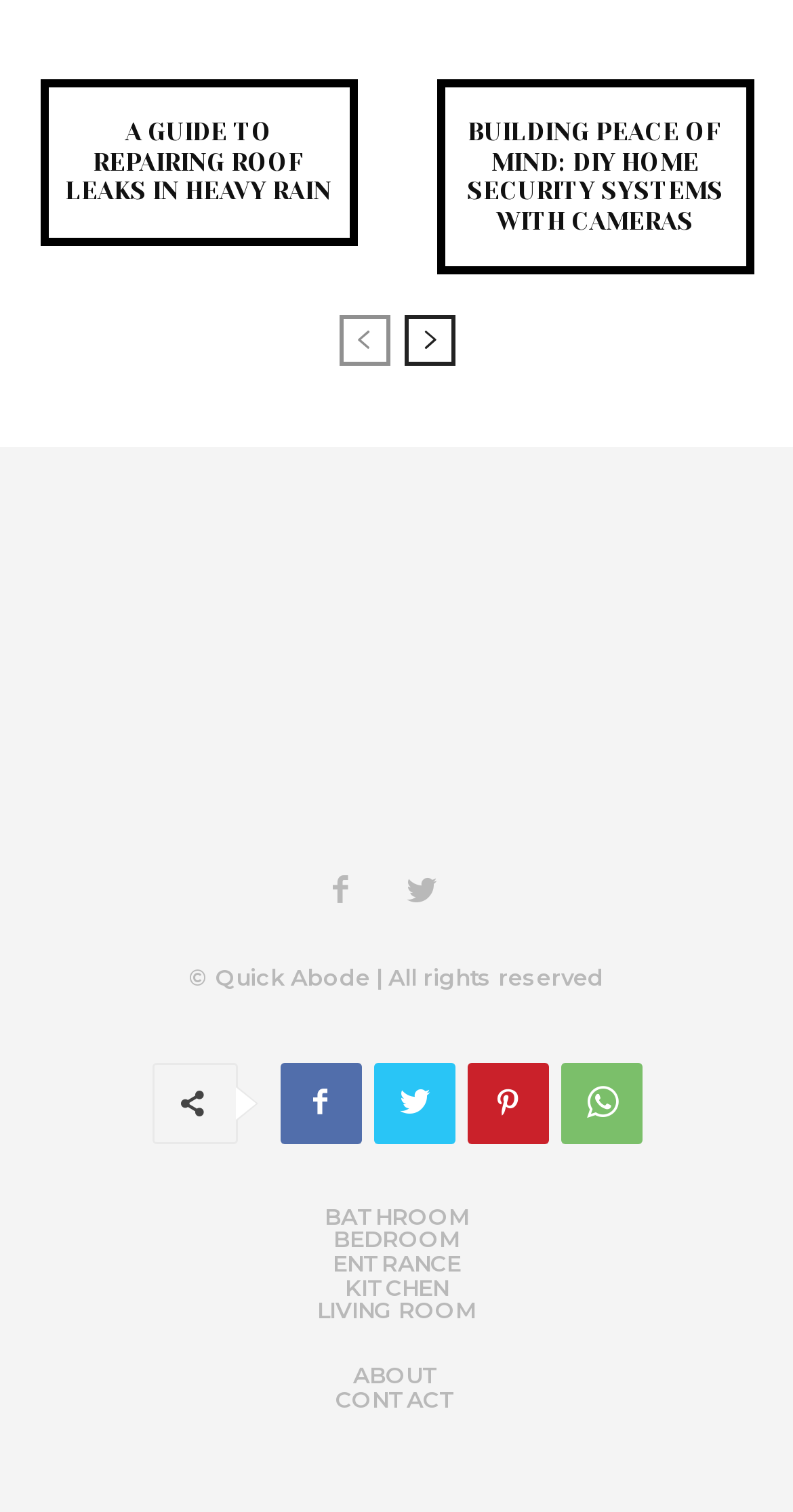Locate the bounding box coordinates of the element that should be clicked to fulfill the instruction: "click on the previous page link".

[0.427, 0.208, 0.491, 0.242]